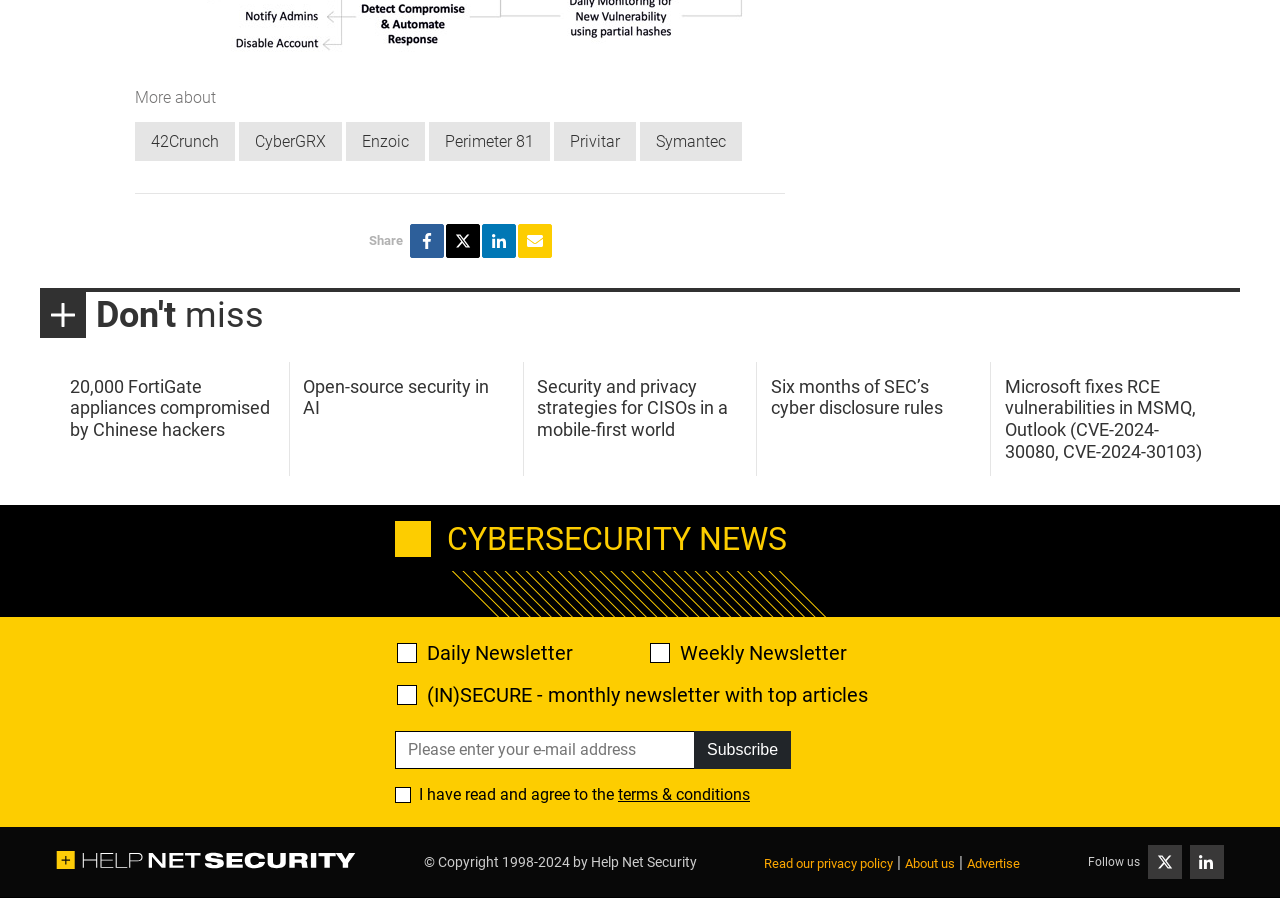Please identify the bounding box coordinates of the element I need to click to follow this instruction: "Check Daily Newsletter".

[0.31, 0.716, 0.326, 0.739]